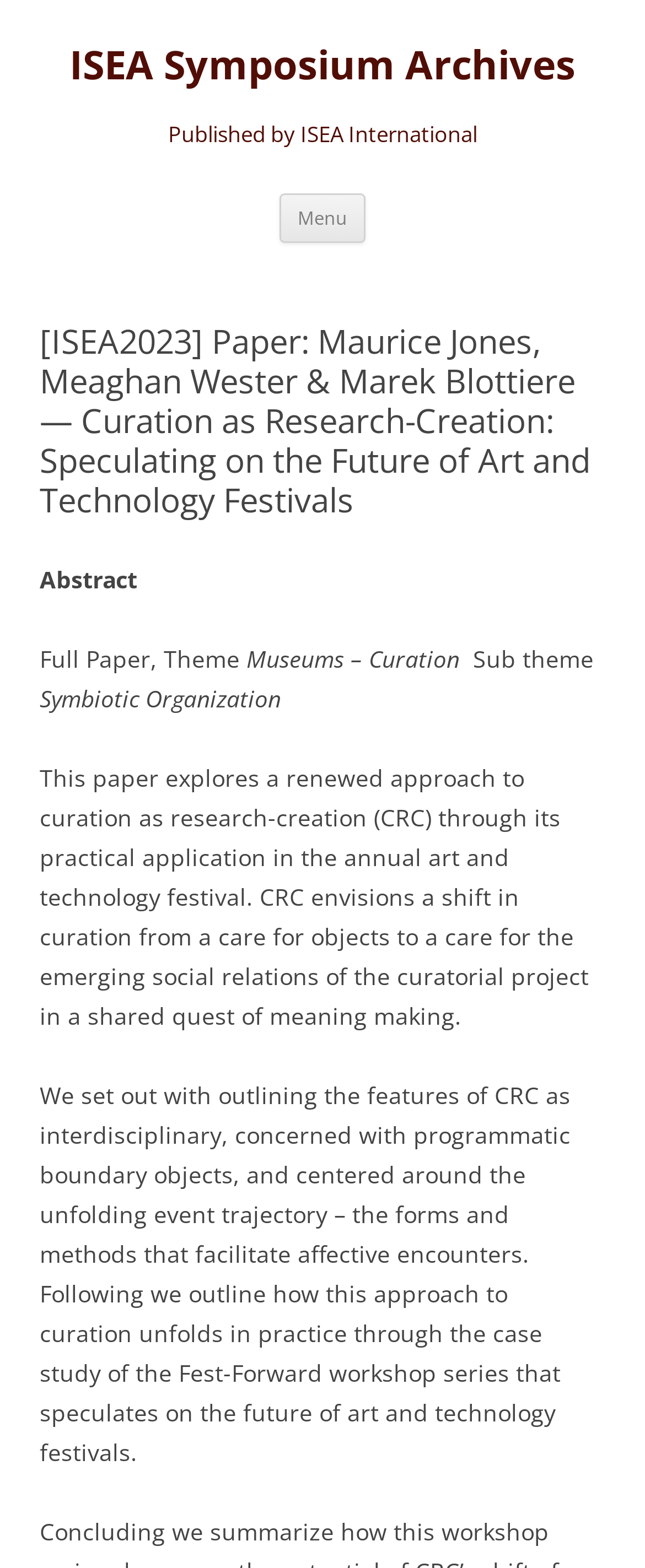What is the name of the workshop series mentioned in the paper?
Please analyze the image and answer the question with as much detail as possible.

The name of the workshop series mentioned in the paper can be found in the static text element, which is 'Fest-Forward workshop series'. This element is located in the abstract section and is part of the paper's description.